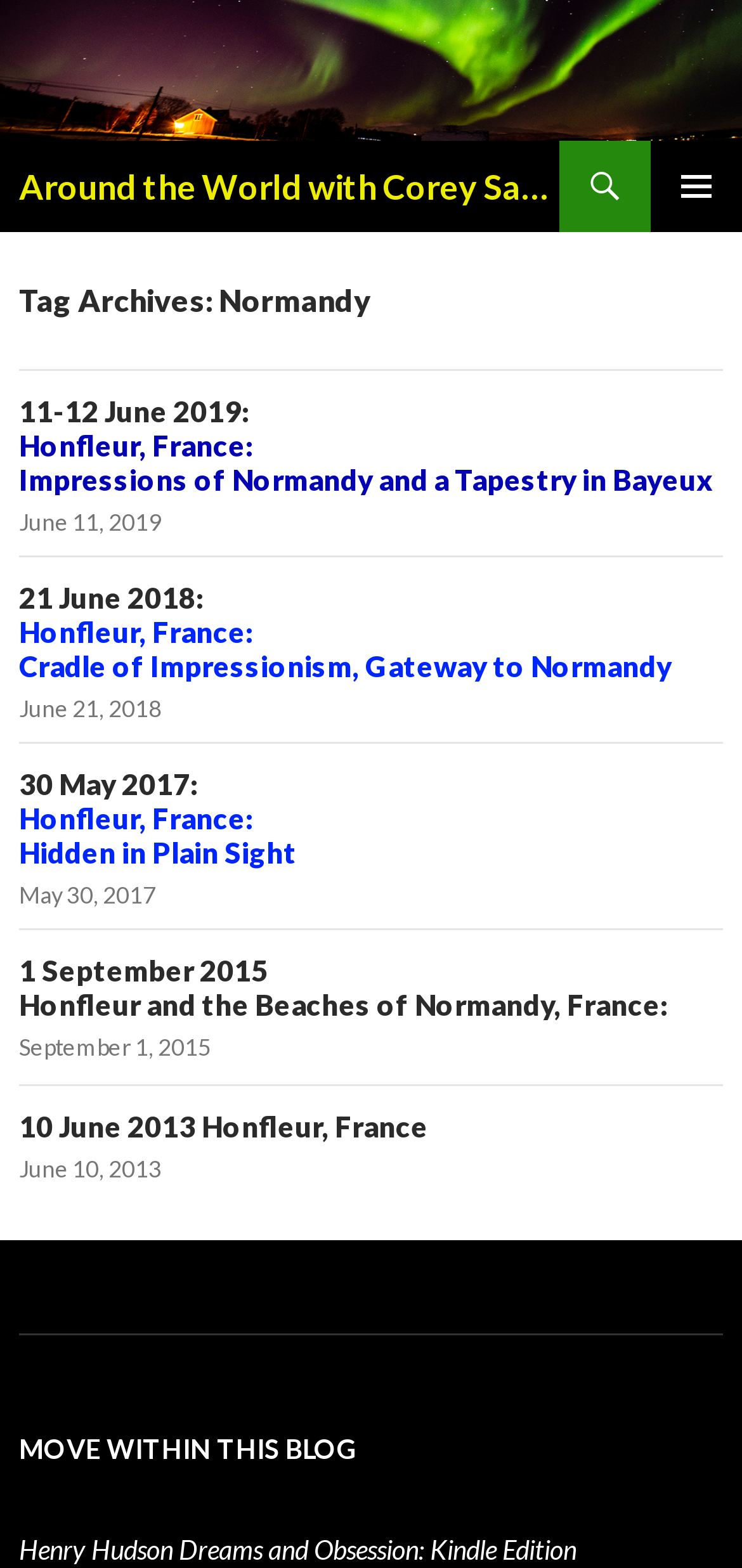Locate the bounding box coordinates of the area you need to click to fulfill this instruction: 'View post from June 11, 2019'. The coordinates must be in the form of four float numbers ranging from 0 to 1: [left, top, right, bottom].

[0.026, 0.324, 0.218, 0.342]